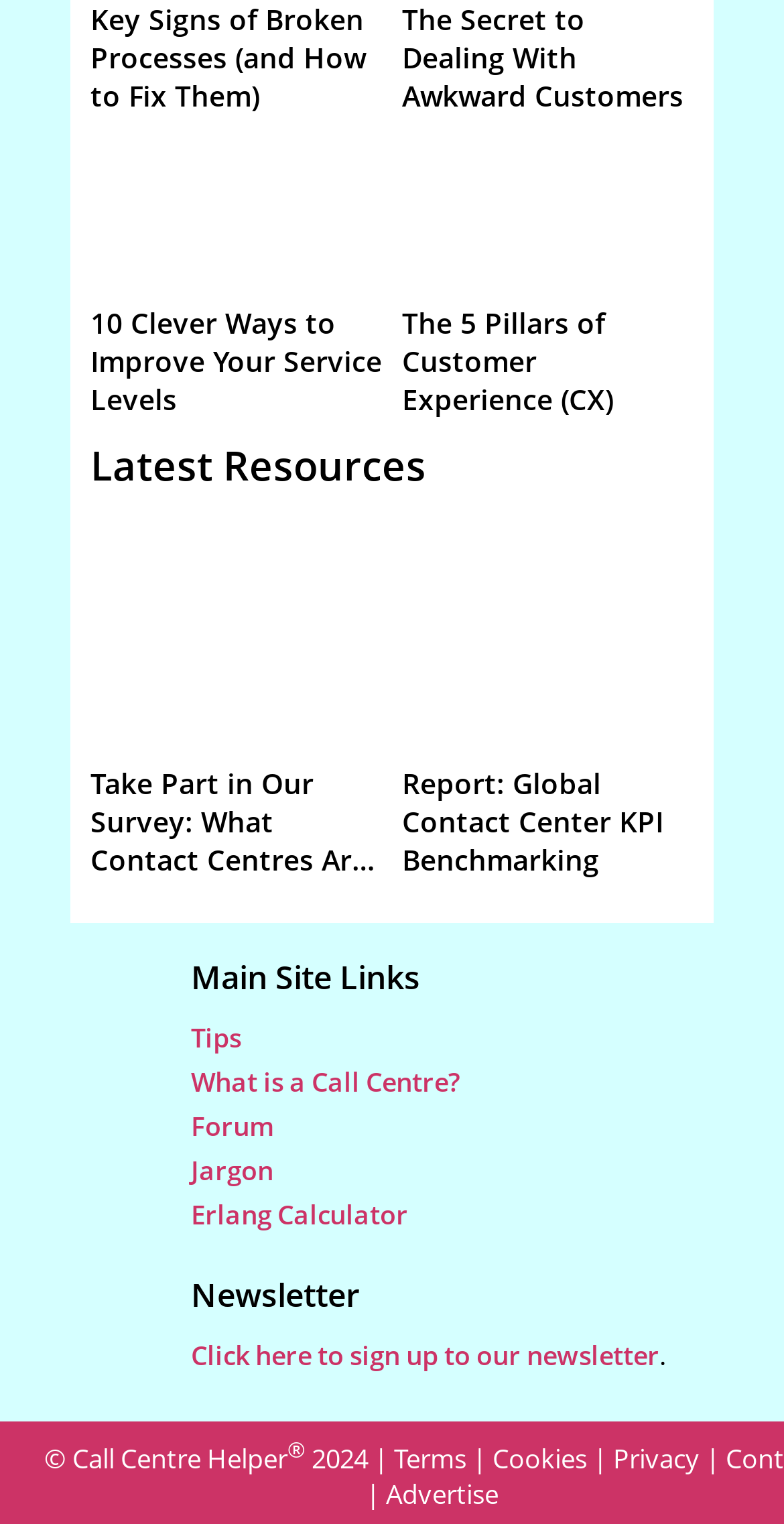Specify the bounding box coordinates of the area that needs to be clicked to achieve the following instruction: "View the report on Global Contact Center KPI Benchmarking".

[0.513, 0.501, 0.846, 0.576]